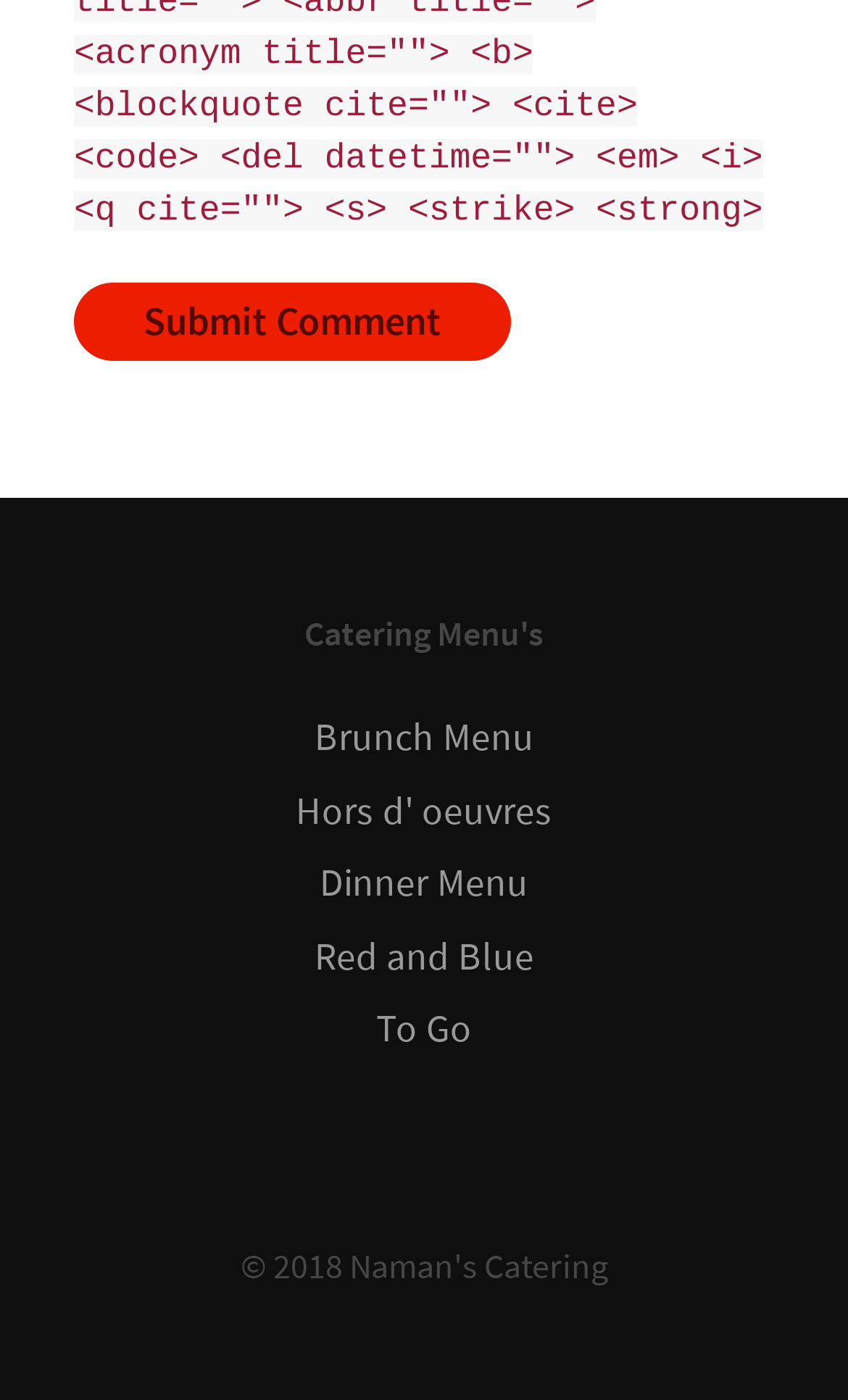Determine the bounding box coordinates for the UI element described. Format the coordinates as (top-left x, top-left y, bottom-right x, bottom-right y) and ensure all values are between 0 and 1. Element description: name="submit" value="Submit Comment"

[0.087, 0.201, 0.603, 0.258]